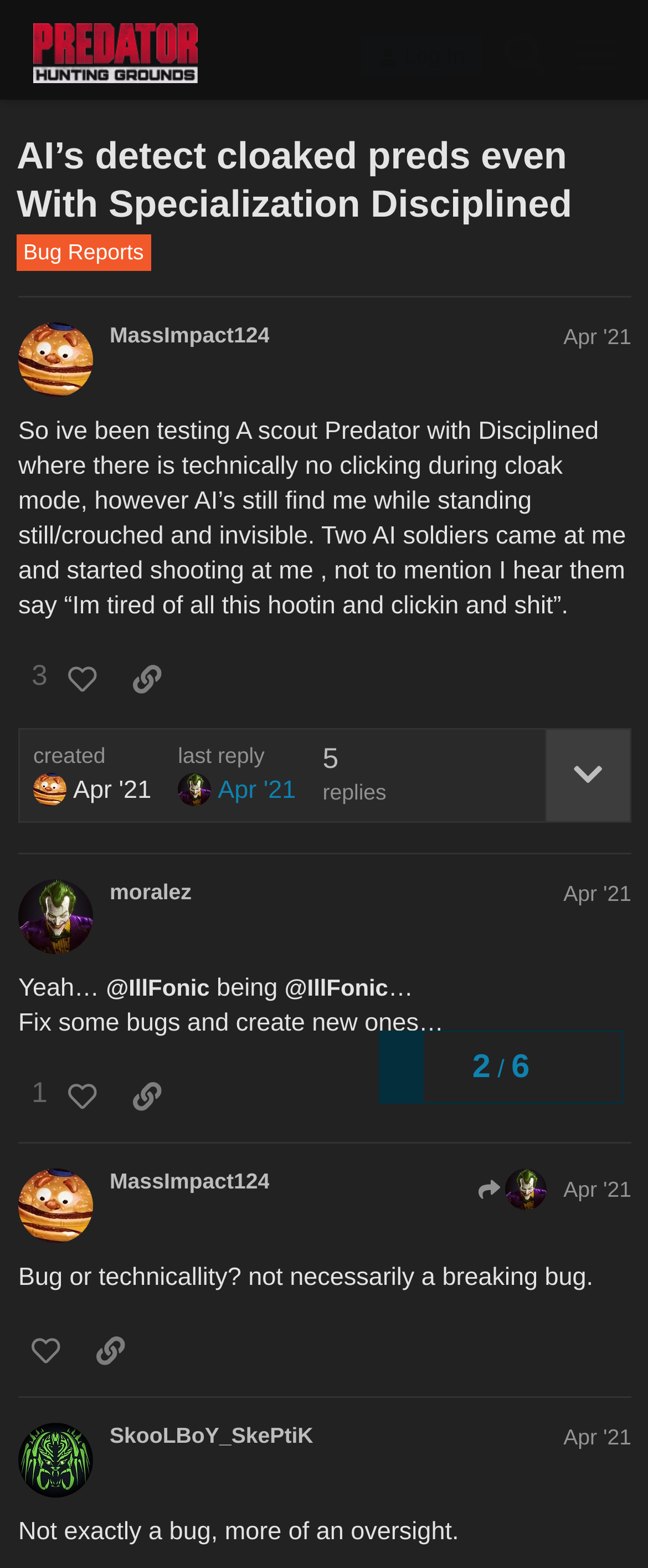What is the date of the last reply?
Based on the visual, give a brief answer using one word or a short phrase.

Apr 29, 2021 9:19 pm